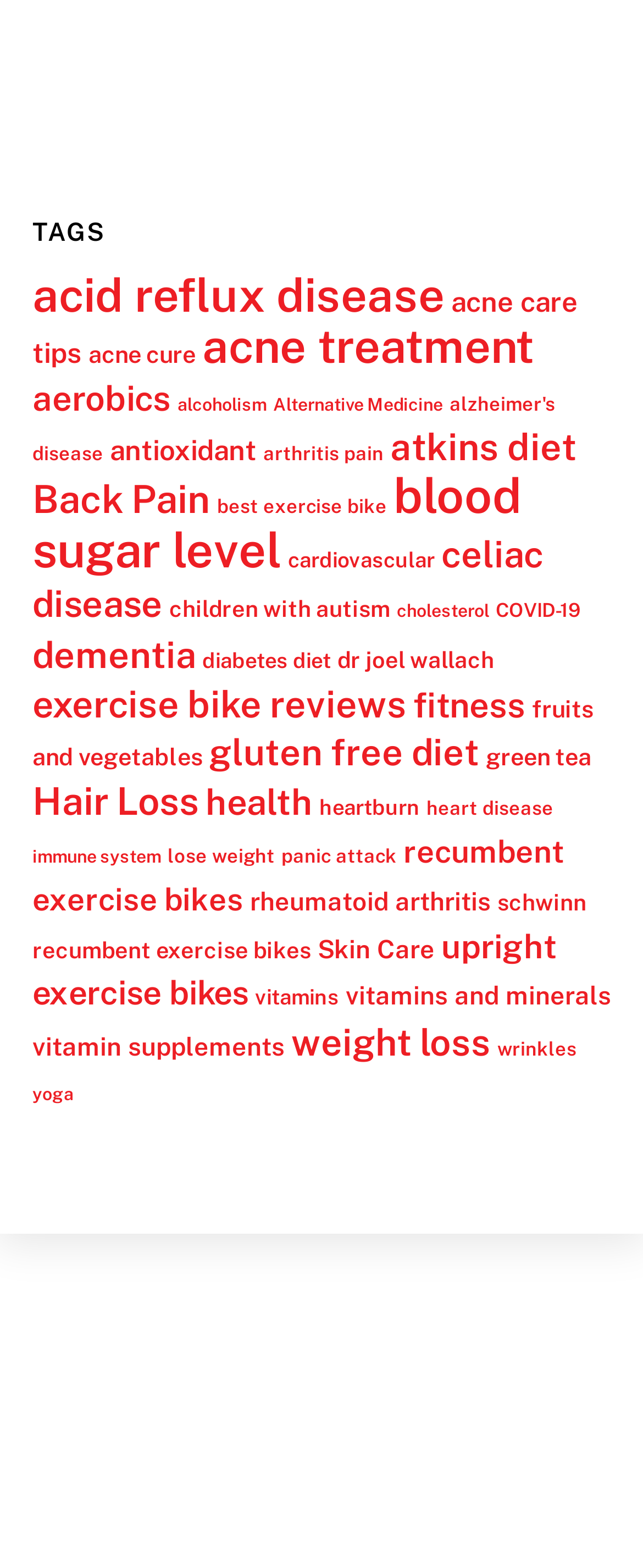What is the main topic of this webpage?
Answer the question based on the image using a single word or a brief phrase.

Health